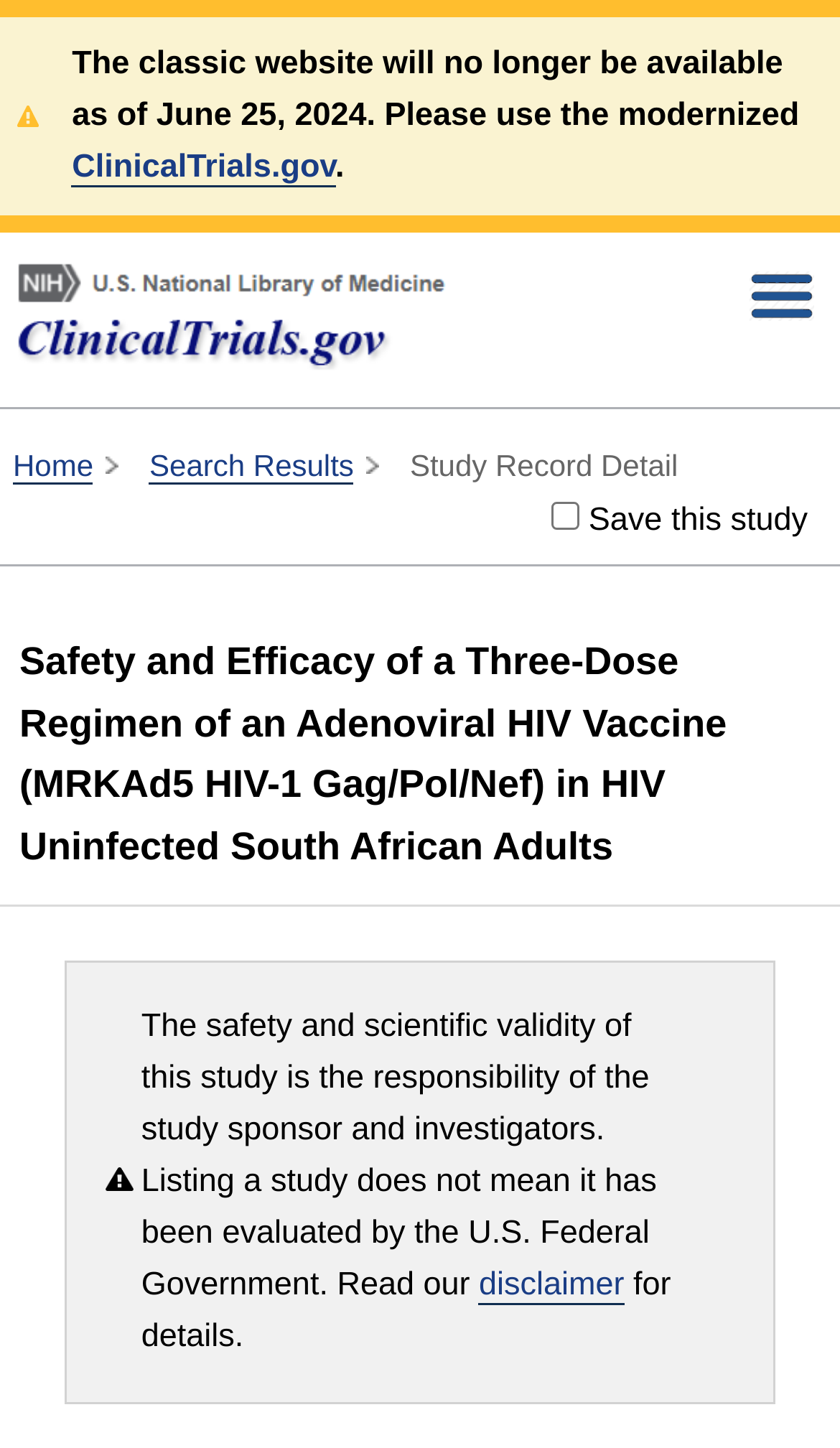Identify the bounding box for the UI element that is described as follows: "alt="ClinicalTrials.gov Menu"".

[0.892, 0.187, 0.969, 0.222]